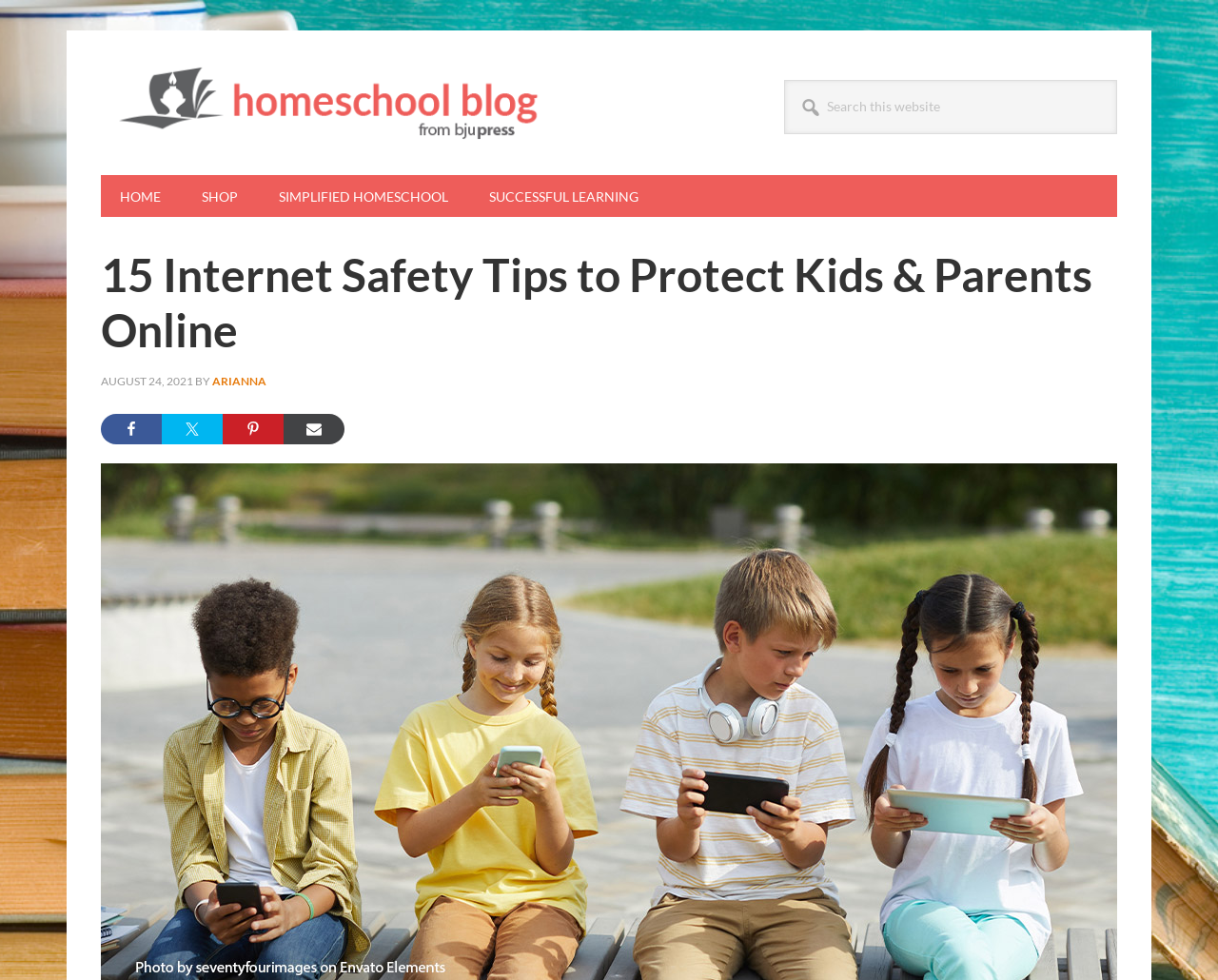What is the date of the blog post?
Analyze the screenshot and provide a detailed answer to the question.

I found a time element on the webpage with the text 'AUGUST 24, 2021', which suggests that it is the date of the blog post.